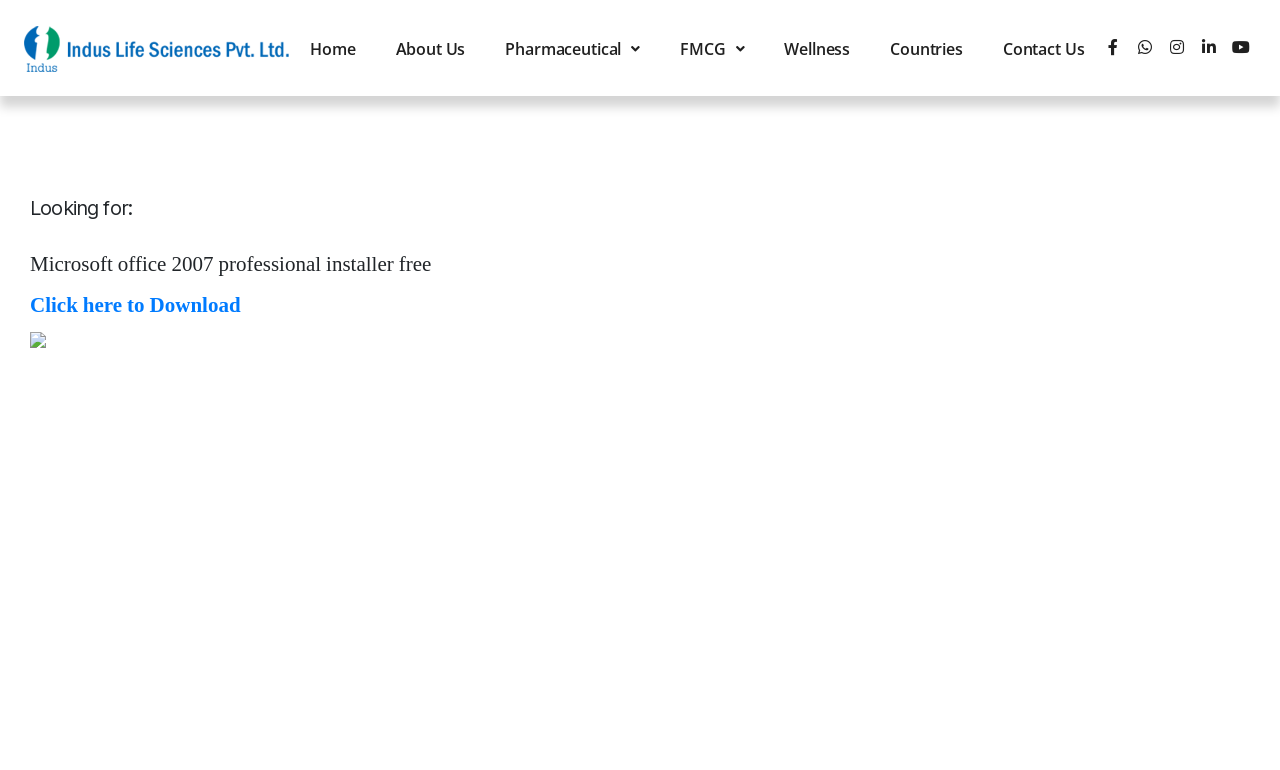Locate the bounding box coordinates of the clickable part needed for the task: "Search the site".

None